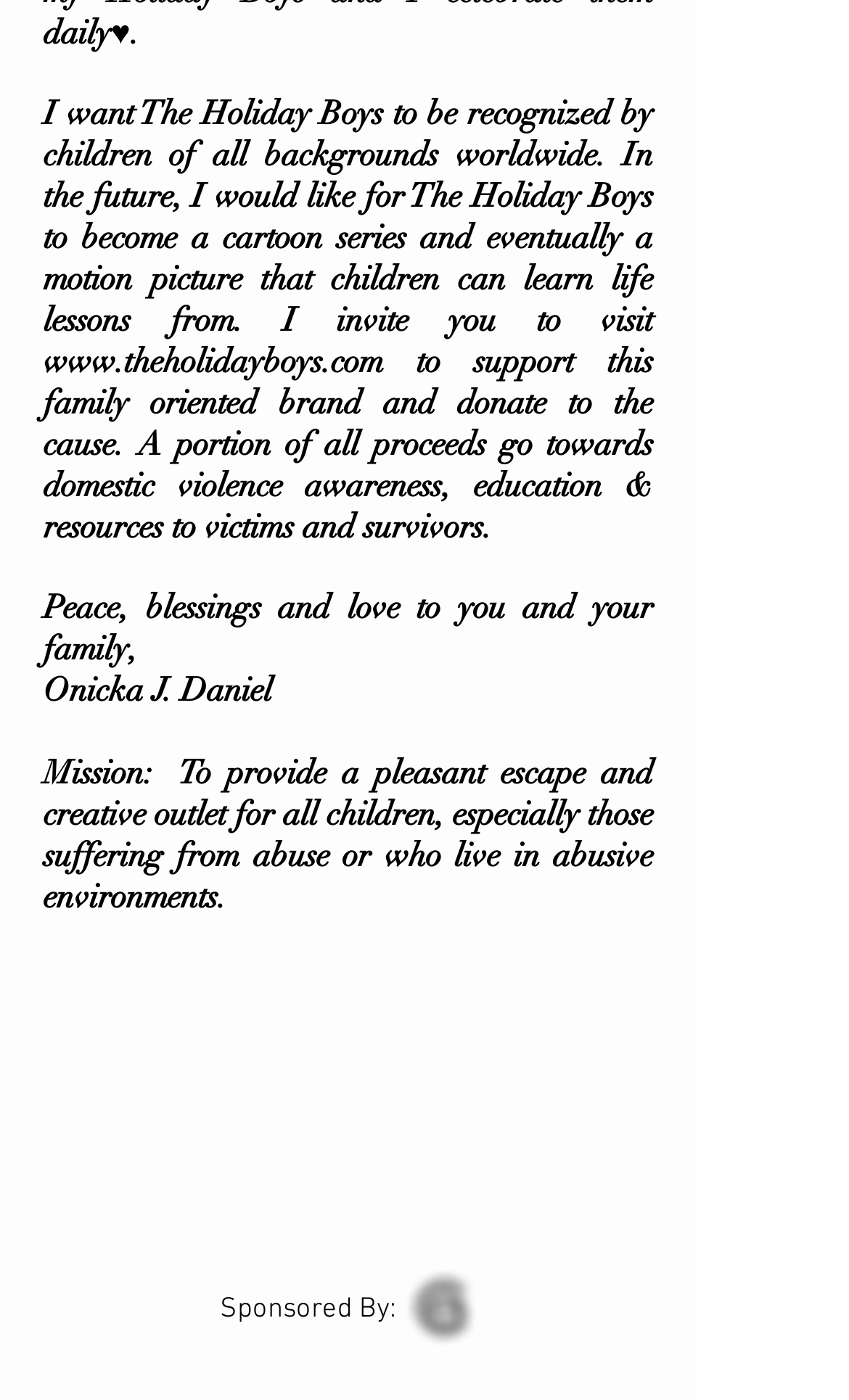Identify the bounding box for the UI element that is described as follows: "aria-label="Instagram App Icon"".

[0.467, 0.881, 0.526, 0.917]